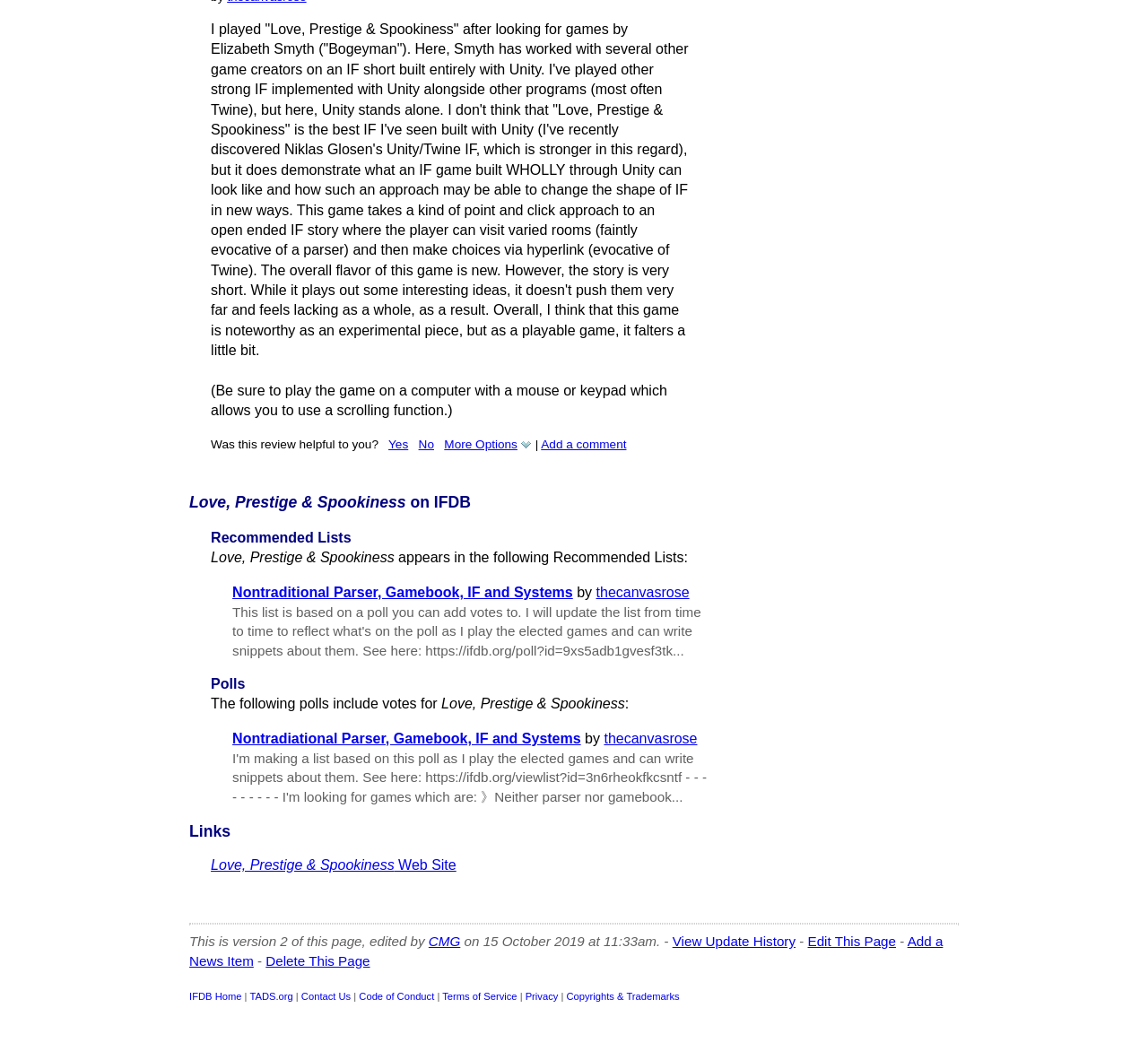Using the information in the image, could you please answer the following question in detail:
What is the function of the 'Edit This Page' link?

The 'Edit This Page' link is located at the bottom of the webpage and suggests that it allows users to edit the content of the webpage, possibly to update or modify the information about the game being reviewed.